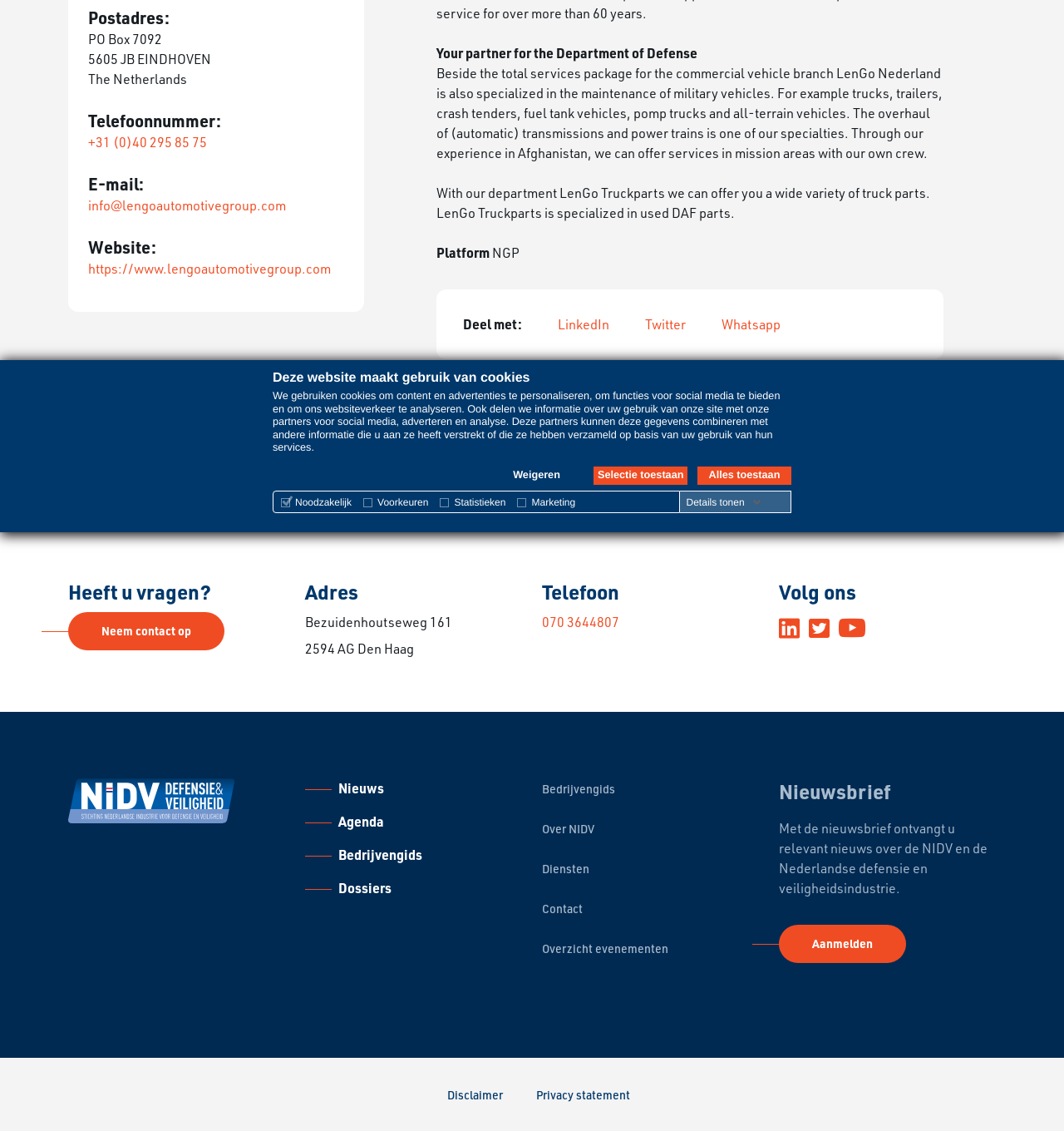Give the bounding box coordinates for the element described as: "Volgende".

[0.796, 0.373, 0.886, 0.402]